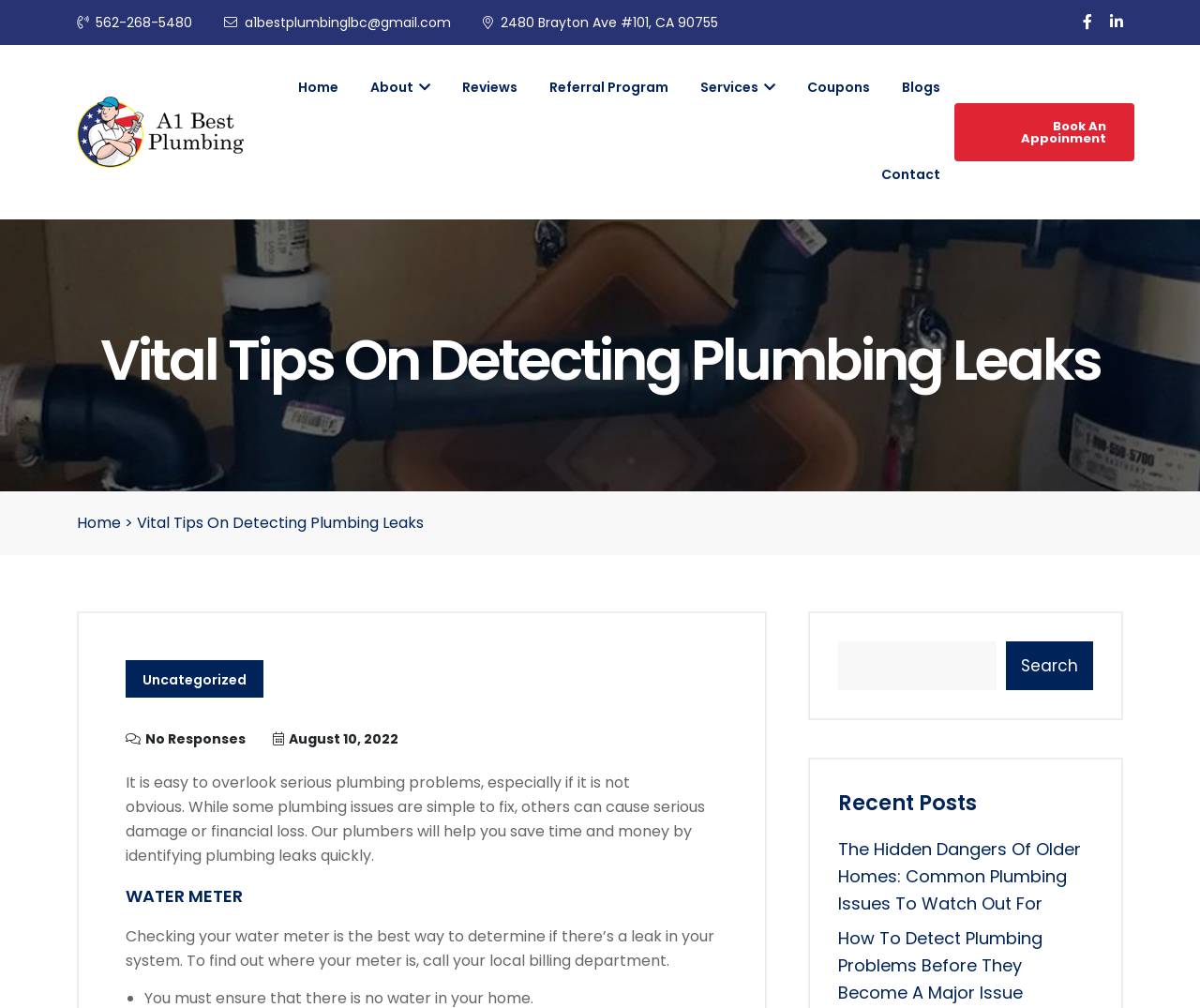What is the text of the webpage's headline?

Vital Tips On Detecting Plumbing Leaks